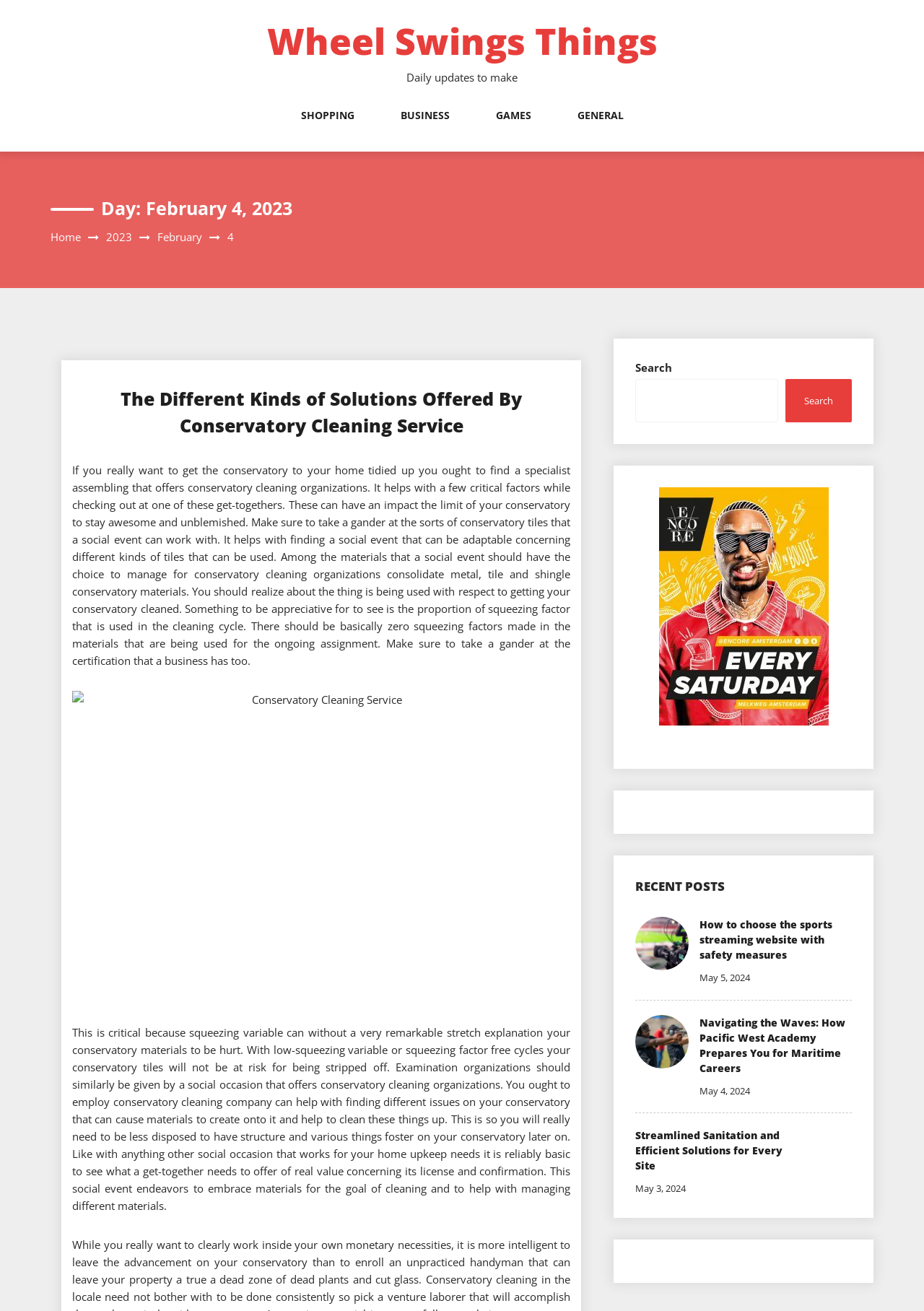Determine the bounding box coordinates of the UI element described below. Use the format (top-left x, top-left y, bottom-right x, bottom-right y) with floating point numbers between 0 and 1: General

[0.625, 0.083, 0.675, 0.116]